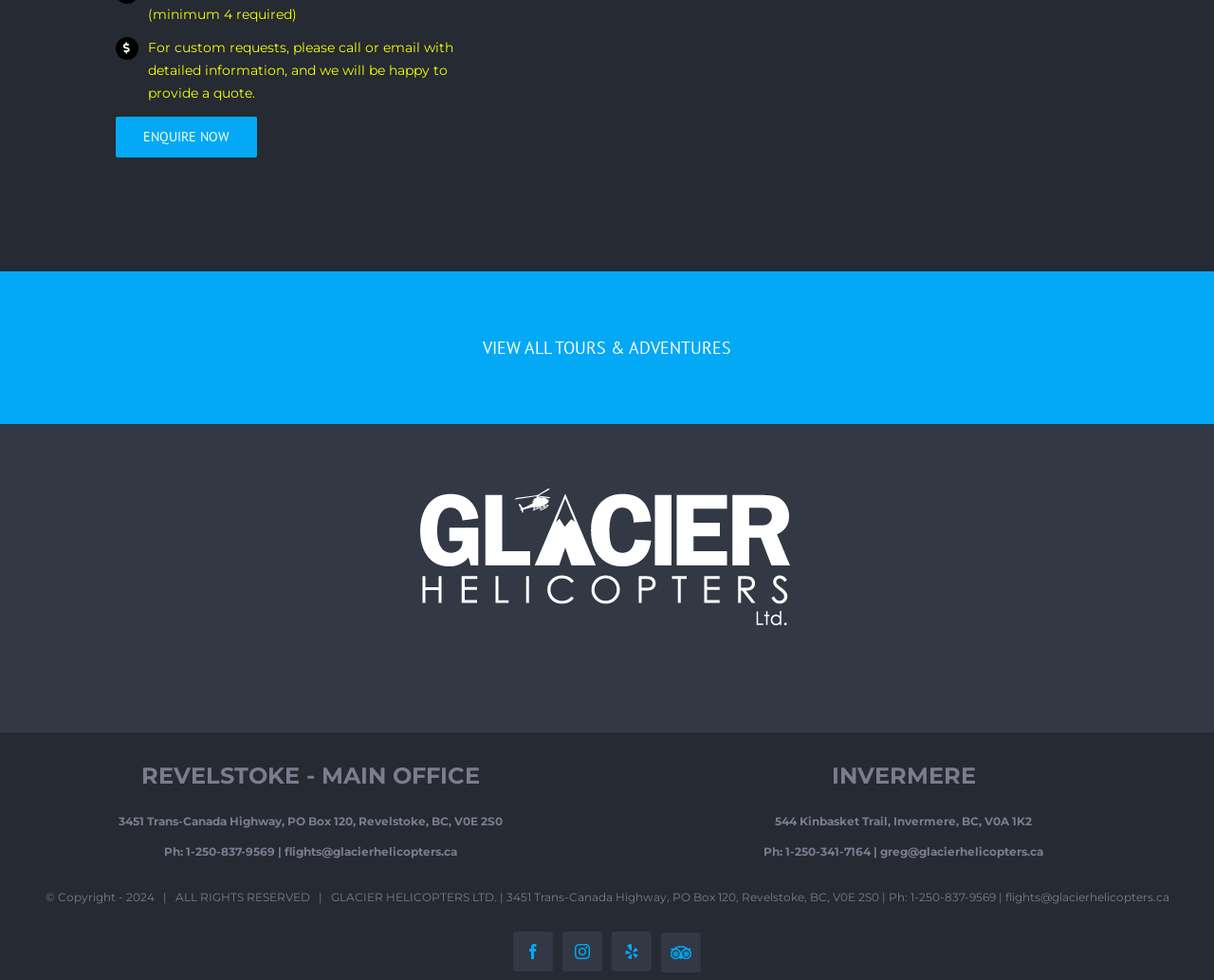Please locate the bounding box coordinates of the element that should be clicked to complete the given instruction: "Enquire now".

[0.095, 0.119, 0.212, 0.161]